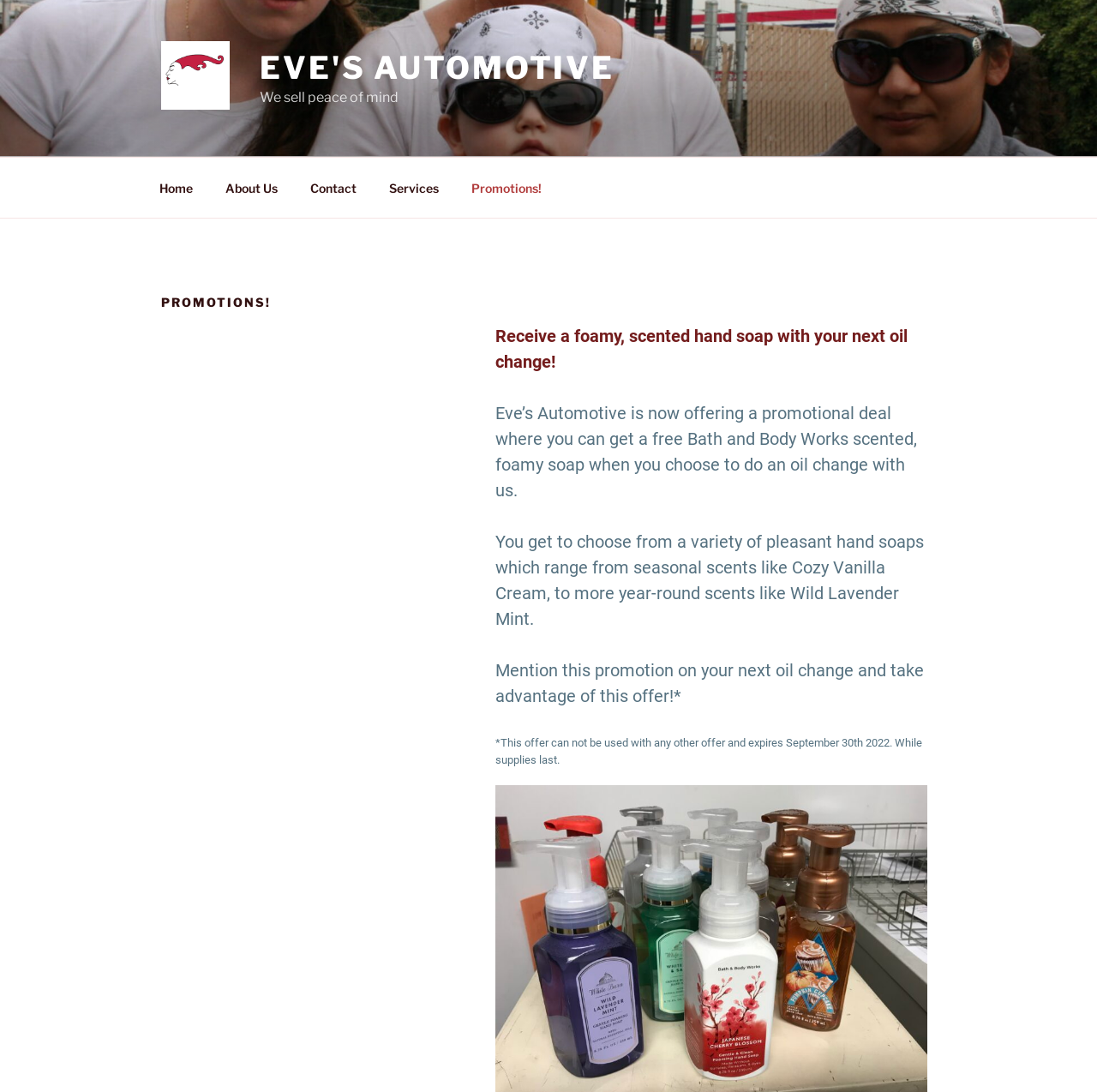What is the name of the automotive company?
Using the image as a reference, answer the question in detail.

The name of the automotive company can be found in the top-left corner of the webpage, where it is written as 'Eve's Automotive' in a logo format, and also as a link with the same text.